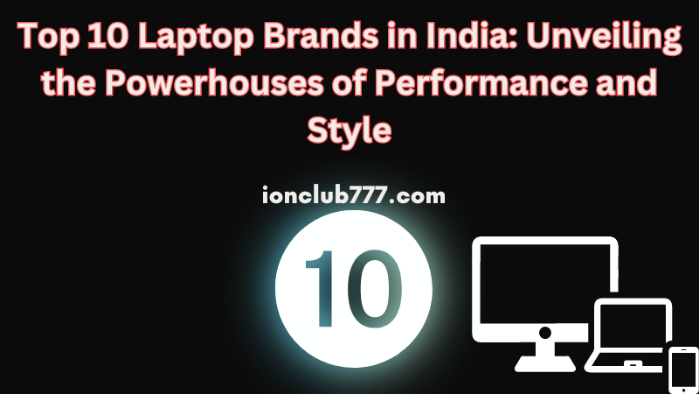What is the ranking focus of the article?
Please provide a single word or phrase based on the screenshot.

Top 10